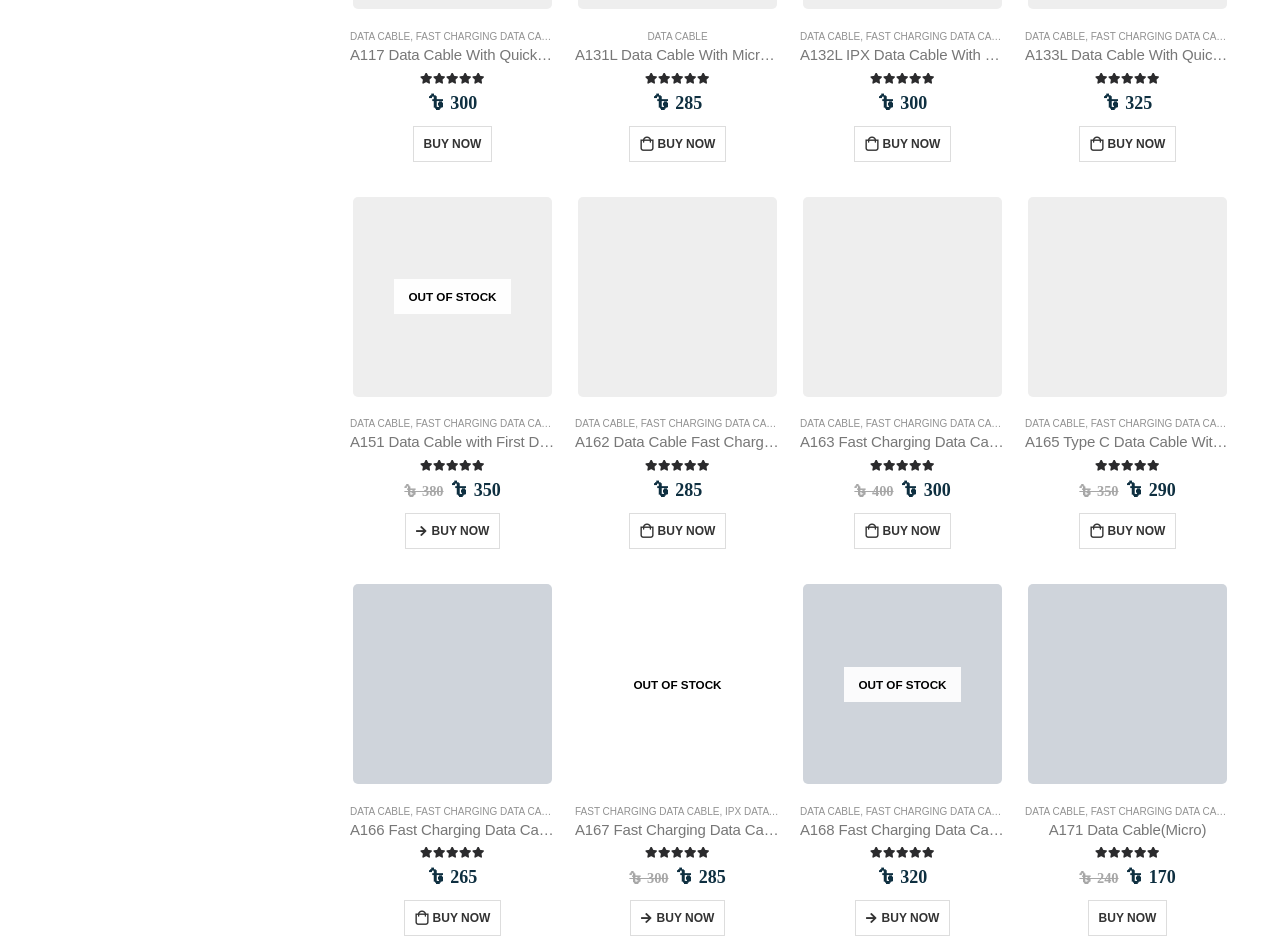Using the element description Fast Charging Data Cable, predict the bounding box coordinates for the UI element. Provide the coordinates in (top-left x, top-left y, bottom-right x, bottom-right y) format with values ranging from 0 to 1.

[0.676, 0.86, 0.789, 0.871]